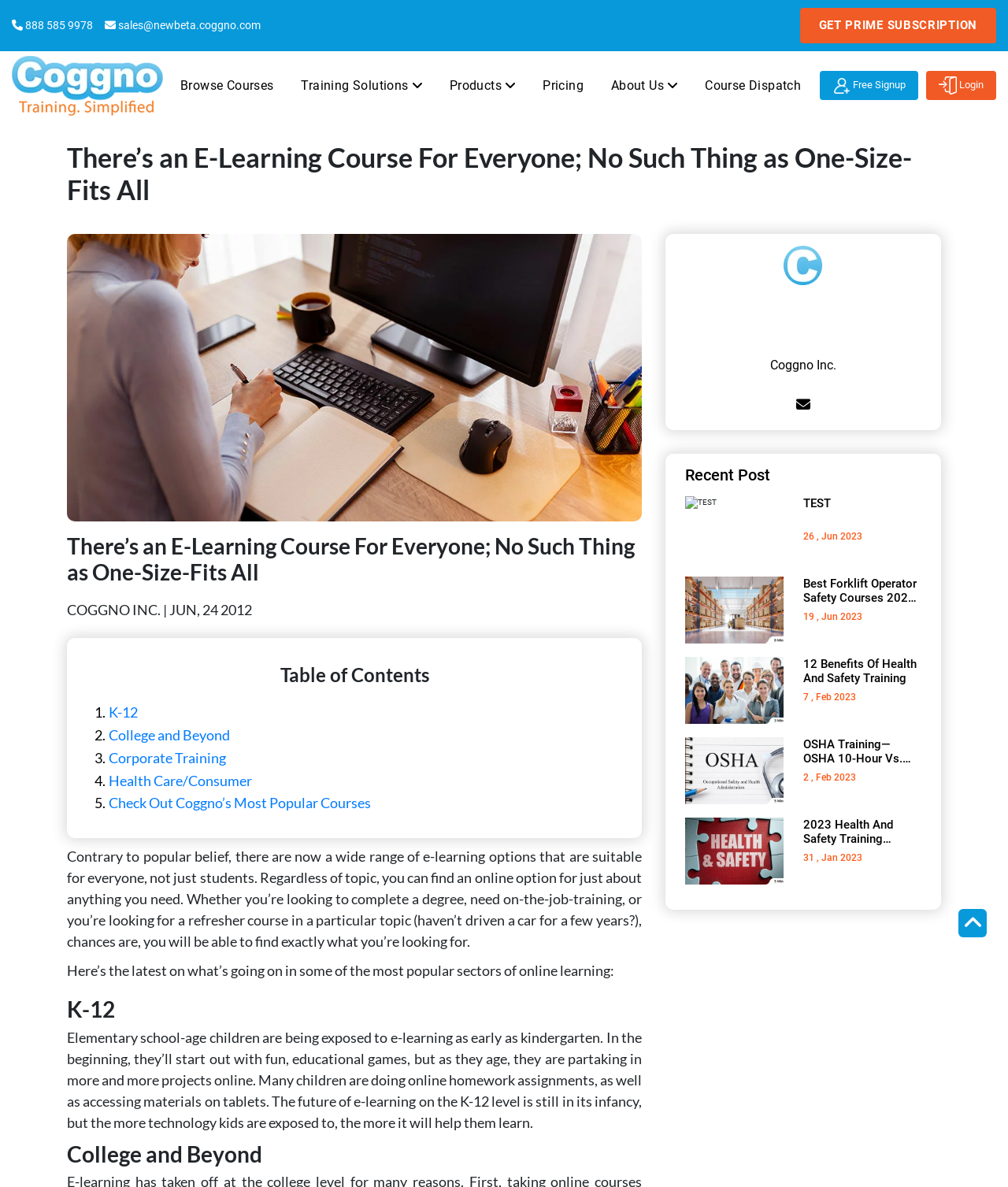Provide the bounding box coordinates for the UI element that is described by this text: "College and Beyond". The coordinates should be in the form of four float numbers between 0 and 1: [left, top, right, bottom].

[0.094, 0.61, 0.228, 0.629]